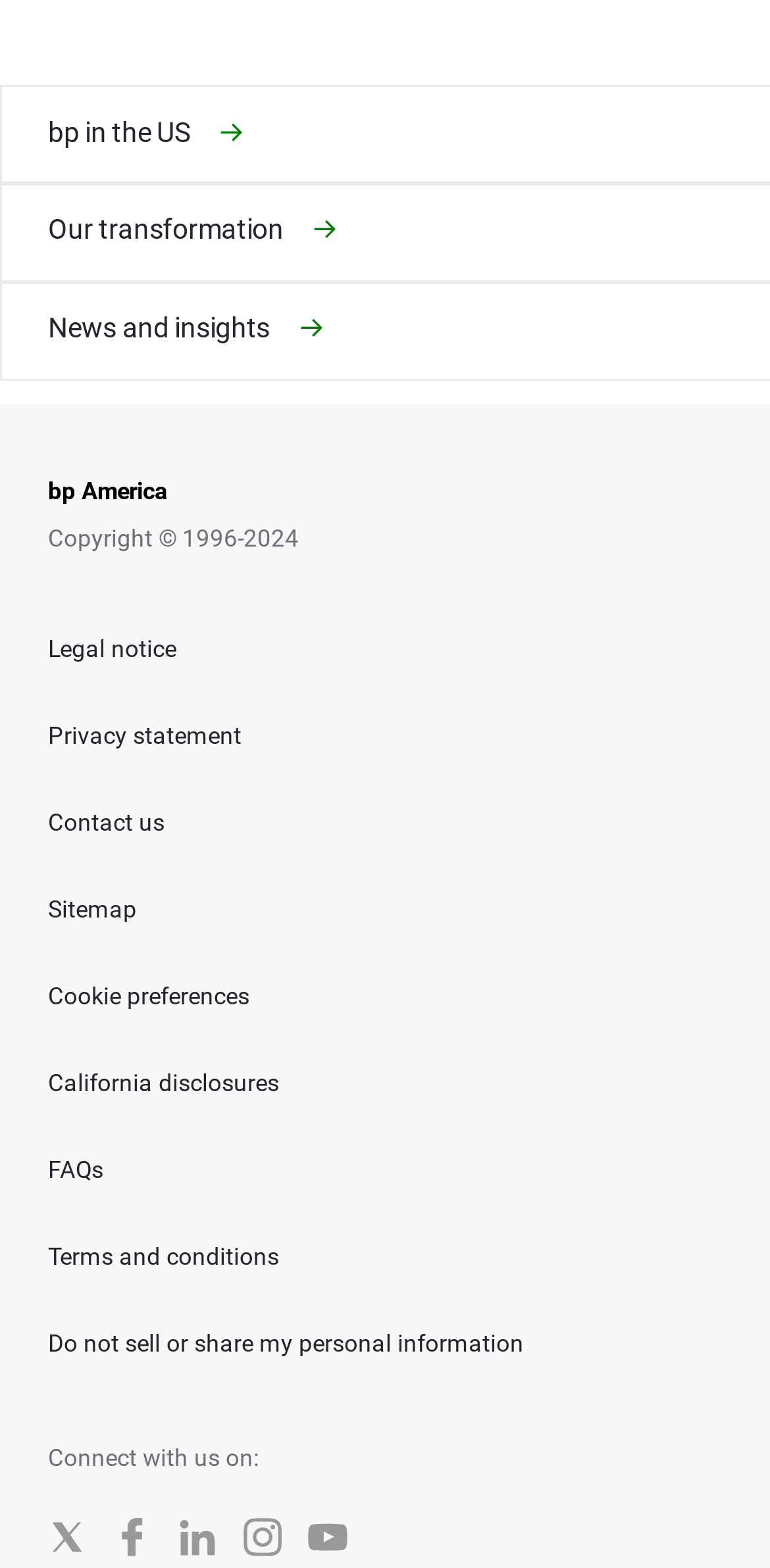Identify the bounding box coordinates of the region that should be clicked to execute the following instruction: "View 'News and insights'".

[0.062, 0.196, 0.938, 0.223]